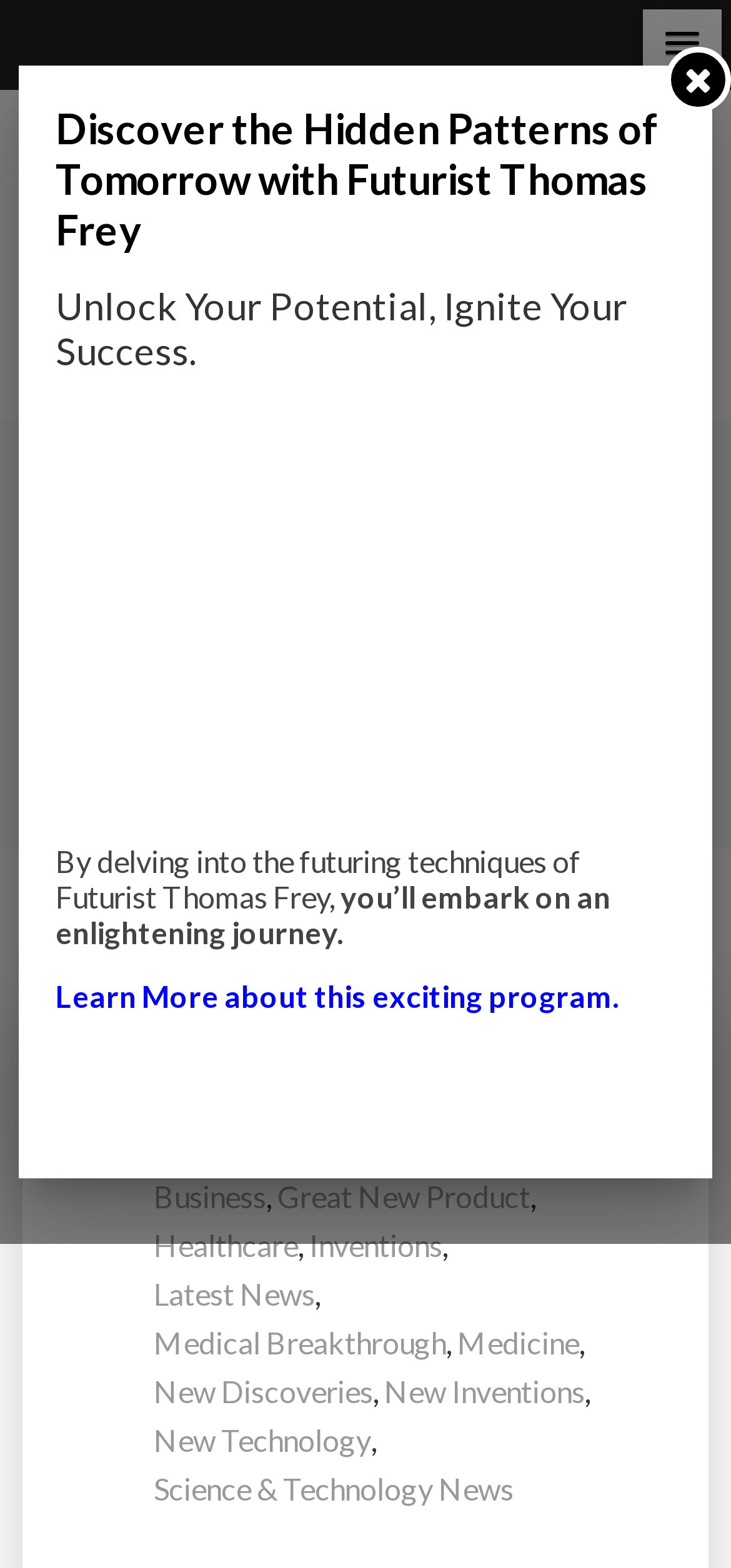Provide a one-word or short-phrase response to the question:
What is the topic of the main article?

Wearable Patch